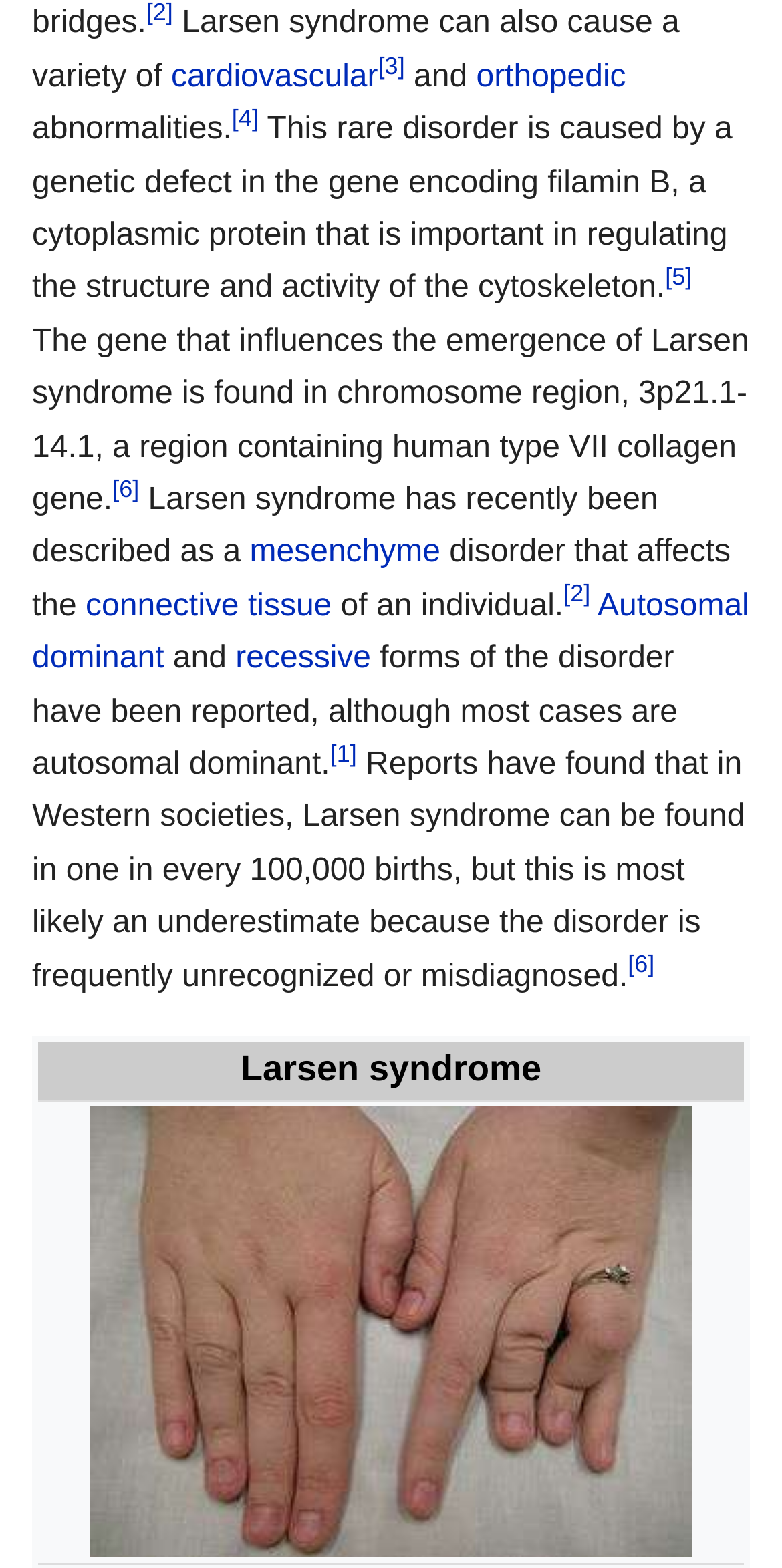Highlight the bounding box of the UI element that corresponds to this description: "recessive".

[0.301, 0.409, 0.474, 0.431]